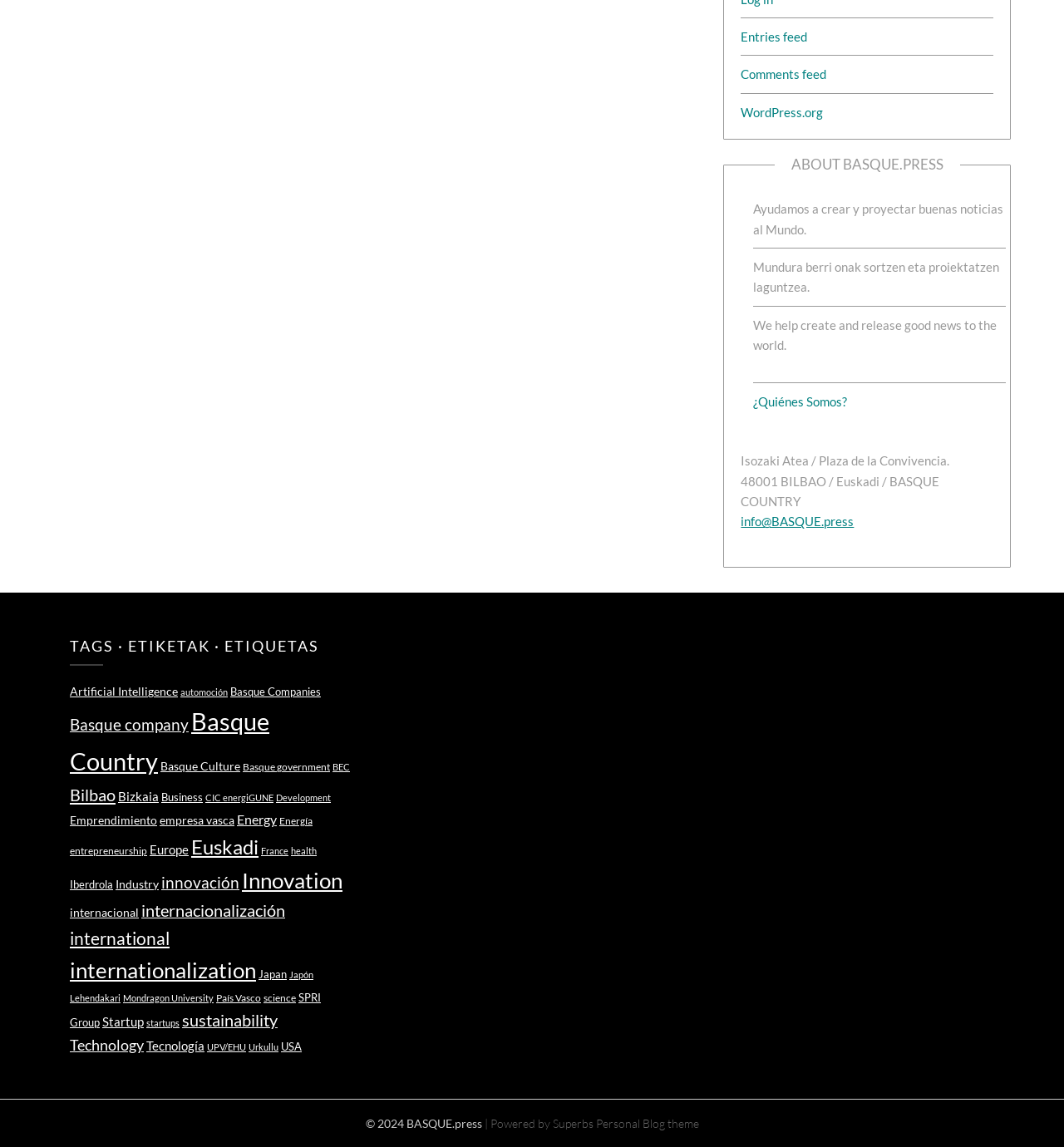Kindly determine the bounding box coordinates for the clickable area to achieve the given instruction: "Visit 'WordPress.org'".

[0.696, 0.091, 0.774, 0.104]